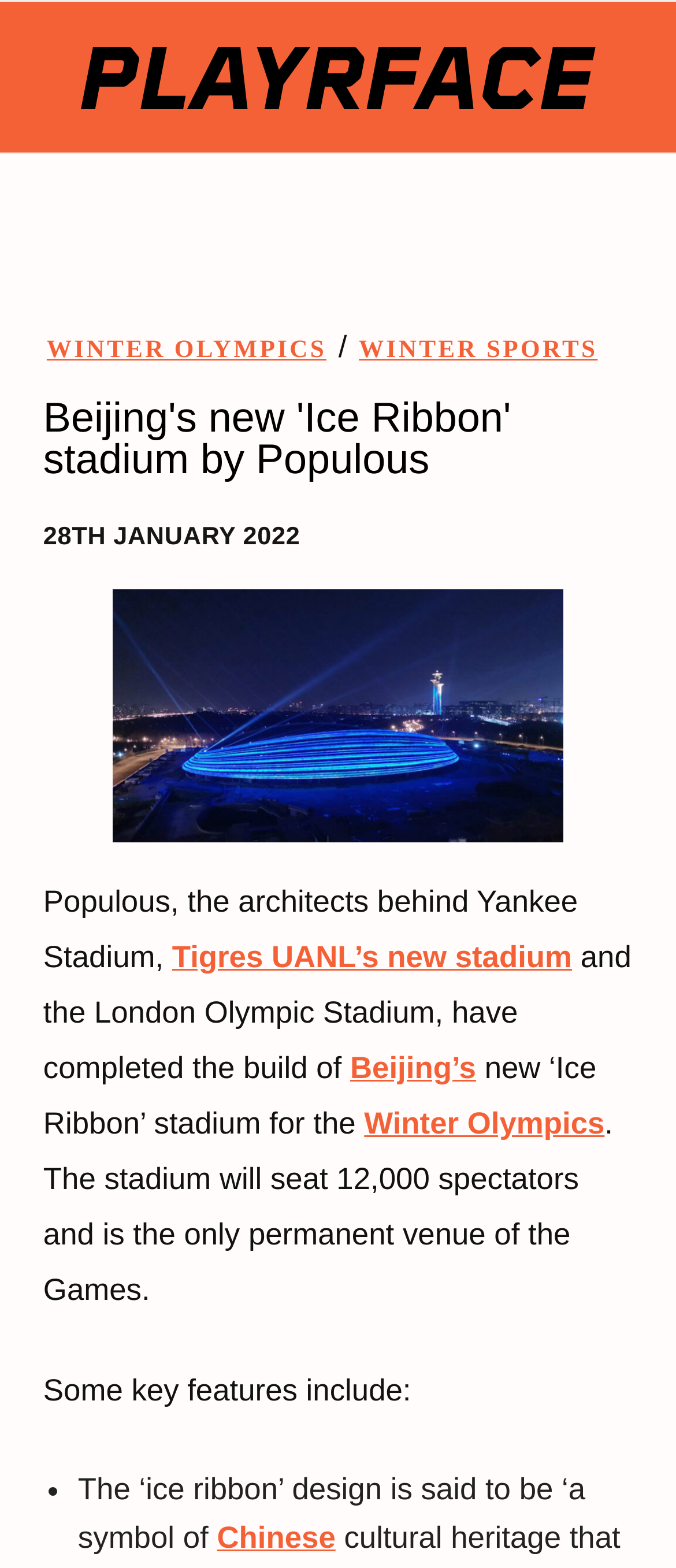Provide the bounding box coordinates of the HTML element described by the text: "Tigres UANL’s new stadium". The coordinates should be in the format [left, top, right, bottom] with values between 0 and 1.

[0.255, 0.599, 0.846, 0.621]